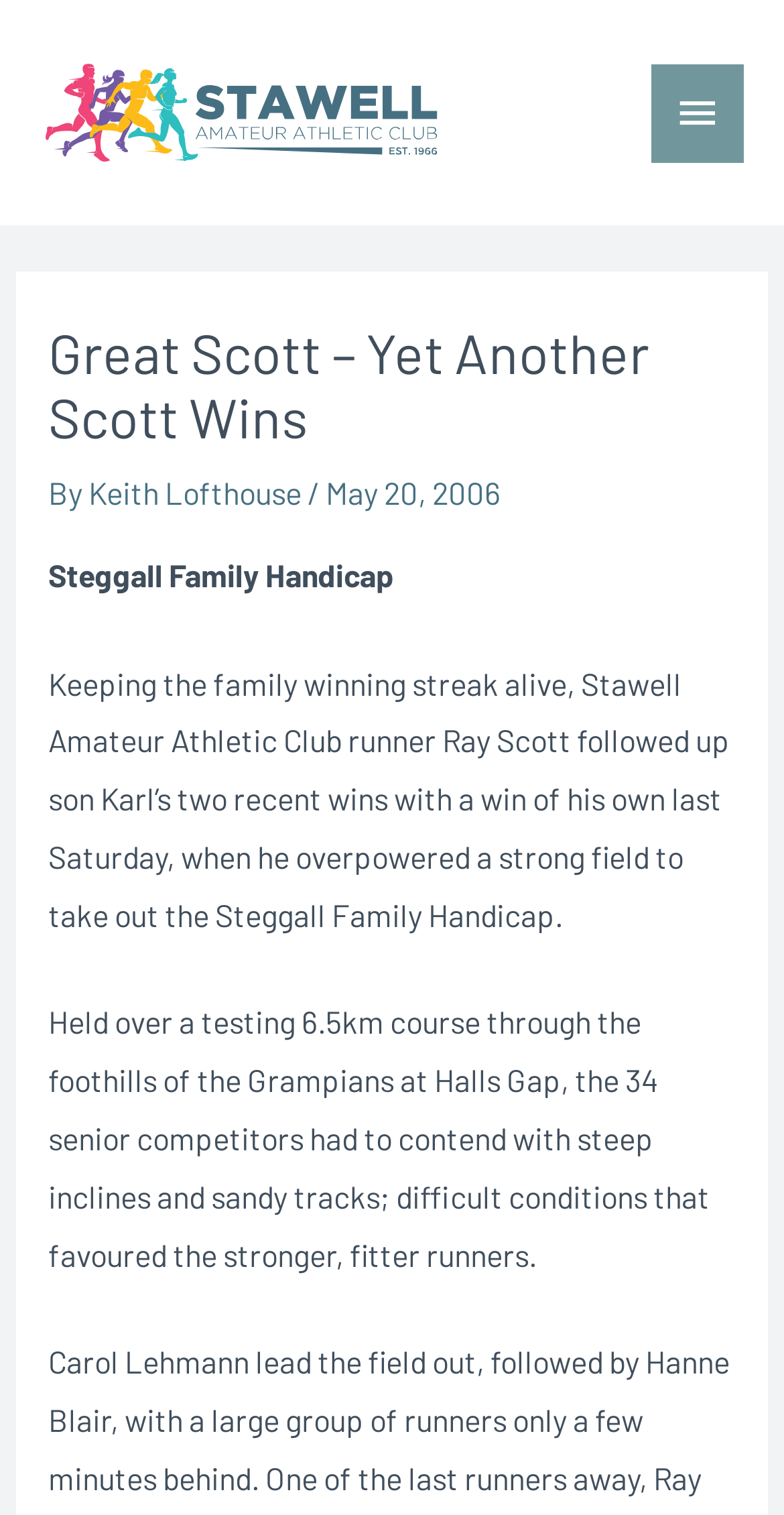What is the name of the handicap?
Look at the image and respond with a one-word or short phrase answer.

Steggall Family Handicap